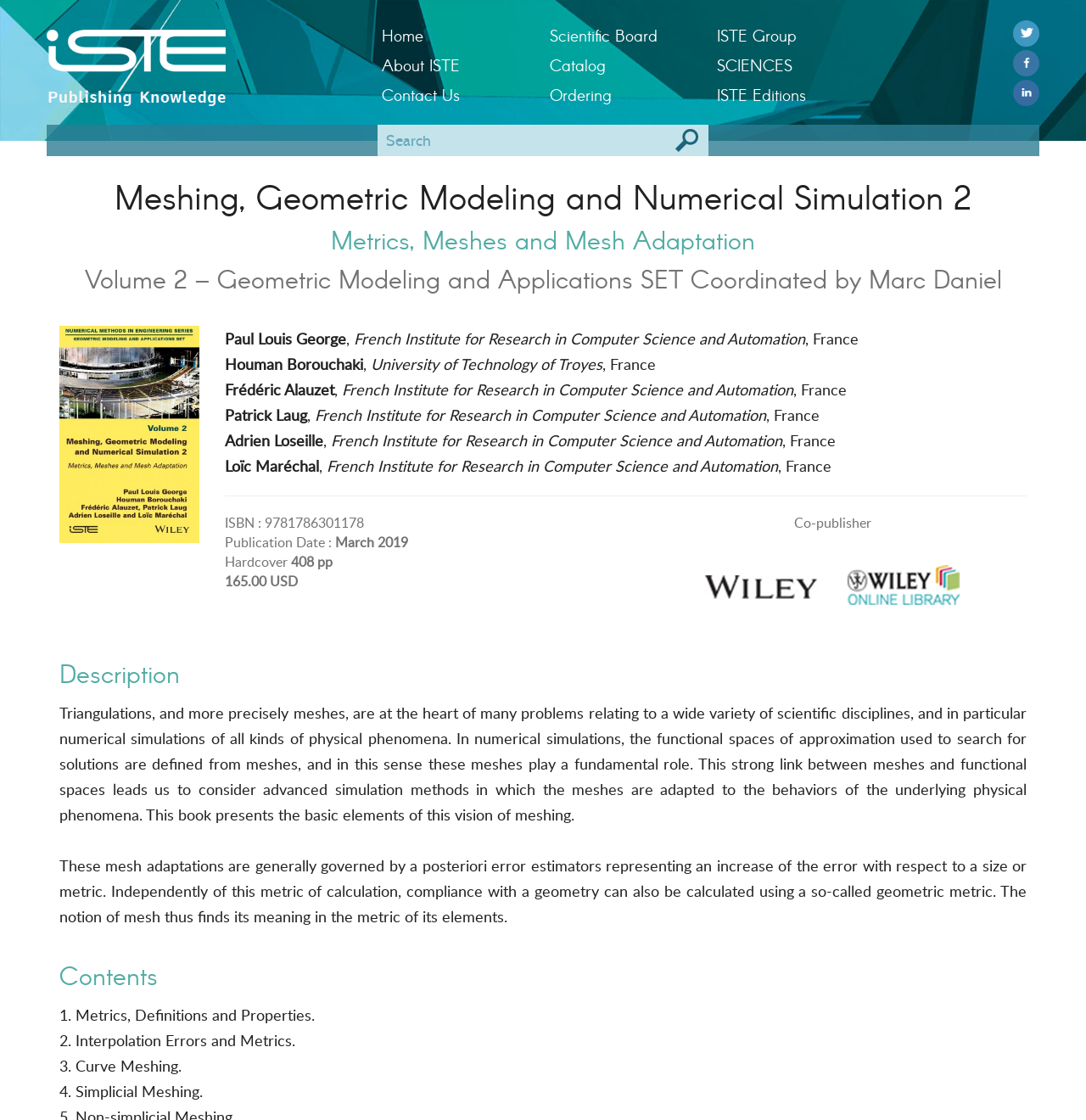Please locate the bounding box coordinates of the element's region that needs to be clicked to follow the instruction: "Search for a keyword". The bounding box coordinates should be provided as four float numbers between 0 and 1, i.e., [left, top, right, bottom].

[0.348, 0.111, 0.588, 0.139]